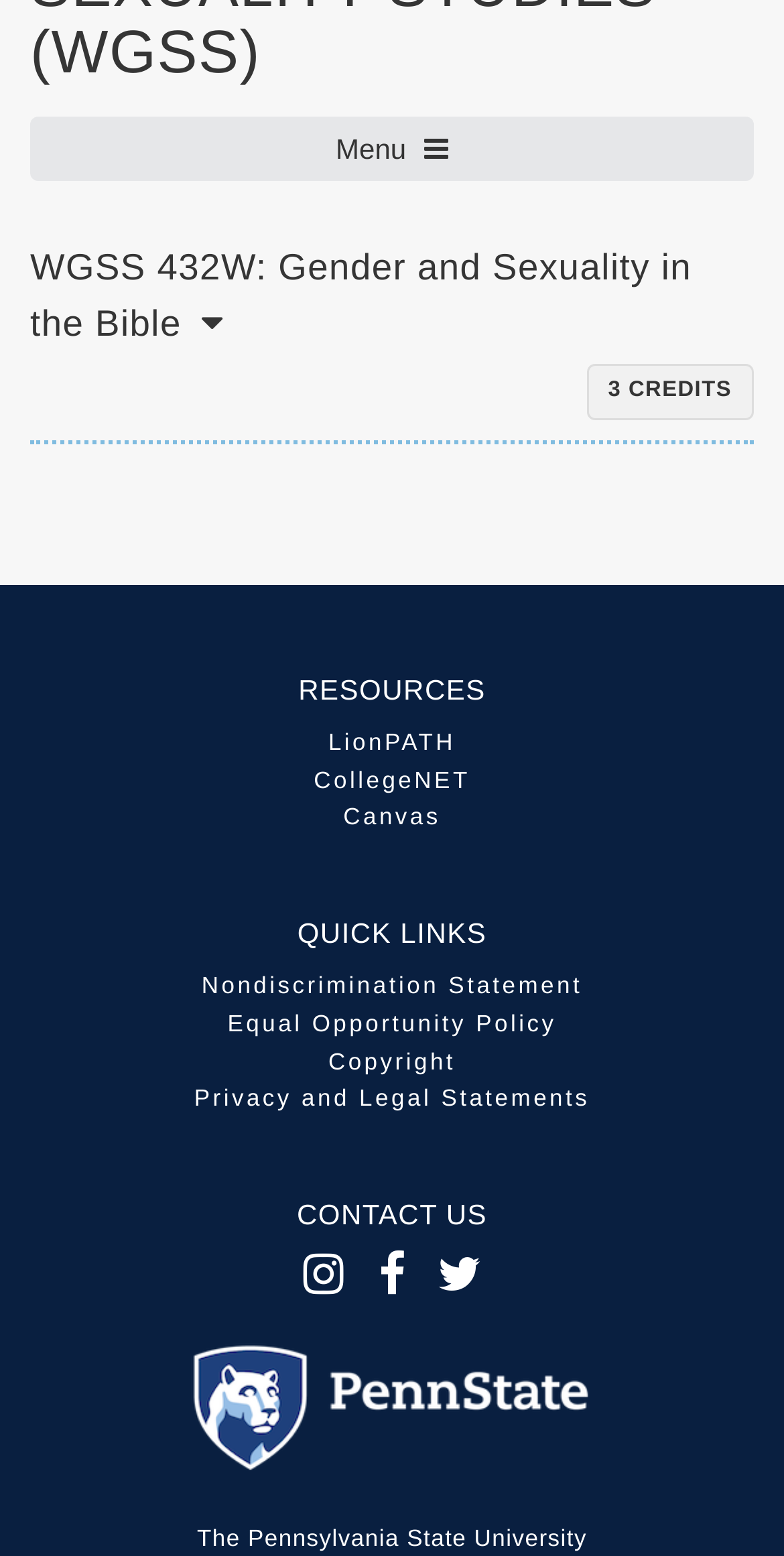Indicate the bounding box coordinates of the clickable region to achieve the following instruction: "Visit 'Instagram'."

[0.375, 0.817, 0.462, 0.834]